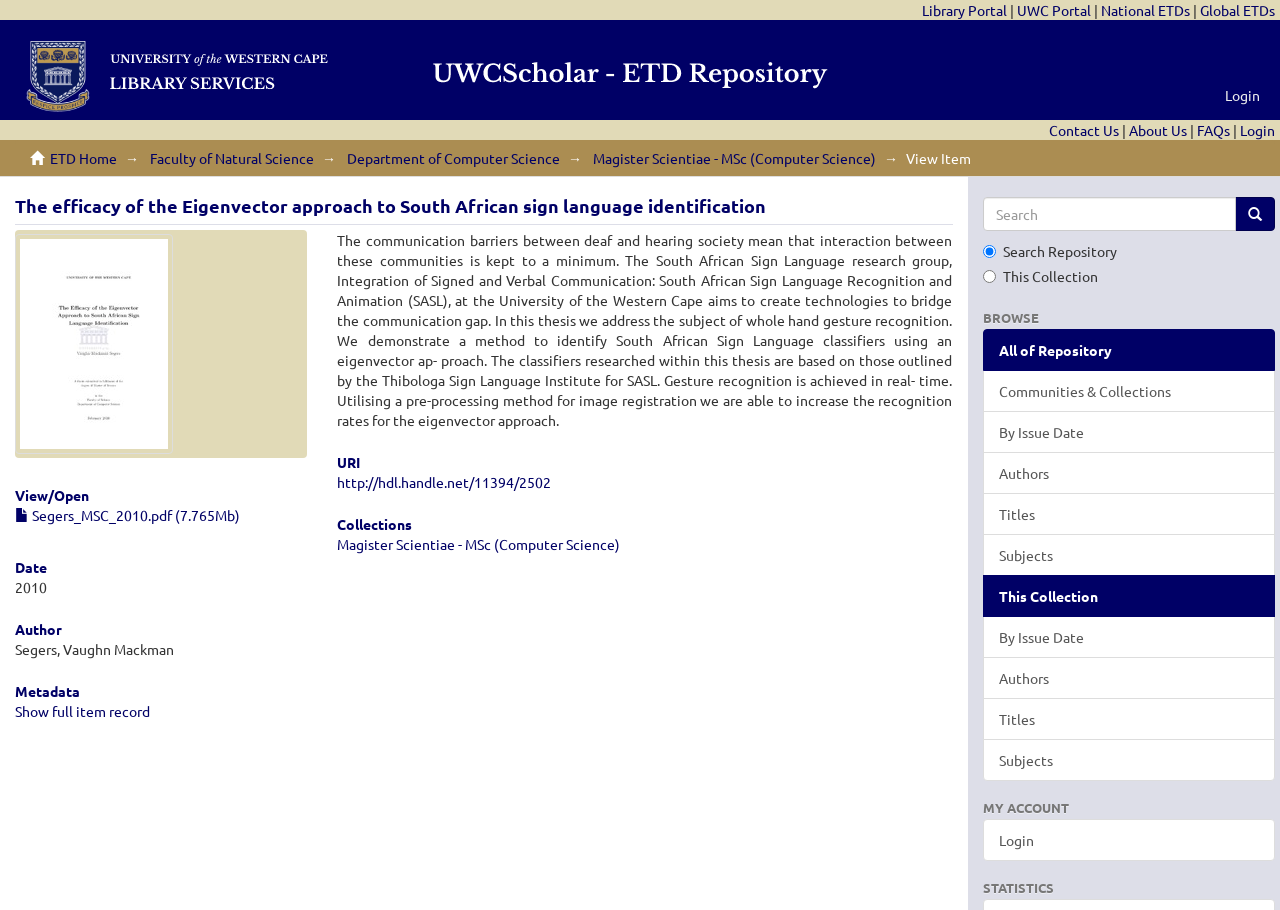Respond to the following query with just one word or a short phrase: 
What is the name of the department?

Department of Computer Science